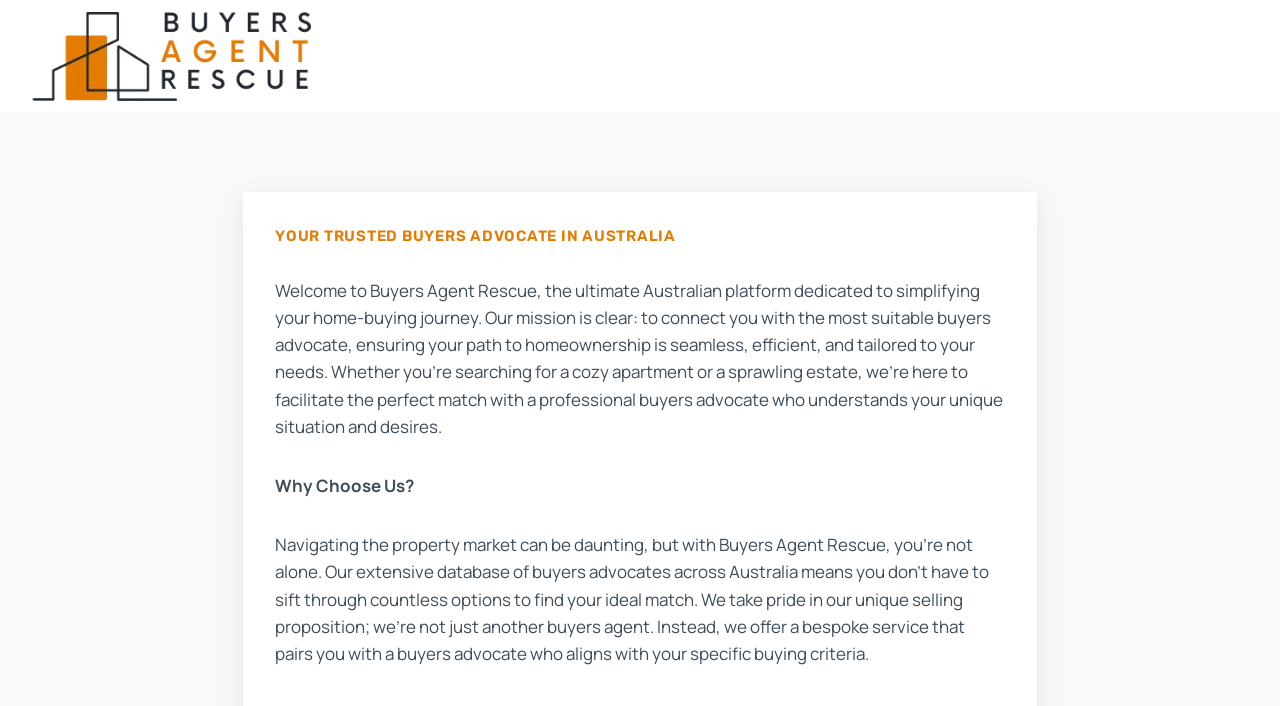What sets the company apart from others?
Use the image to give a comprehensive and detailed response to the question.

What sets the company apart from others can be found in the text on the webpage, which states that the company offers a 'bespoke service that pairs you with a buyers advocate who aligns with your specific buying criteria.' This suggests that the company's service is tailored to each individual's needs, making it unique compared to other companies.